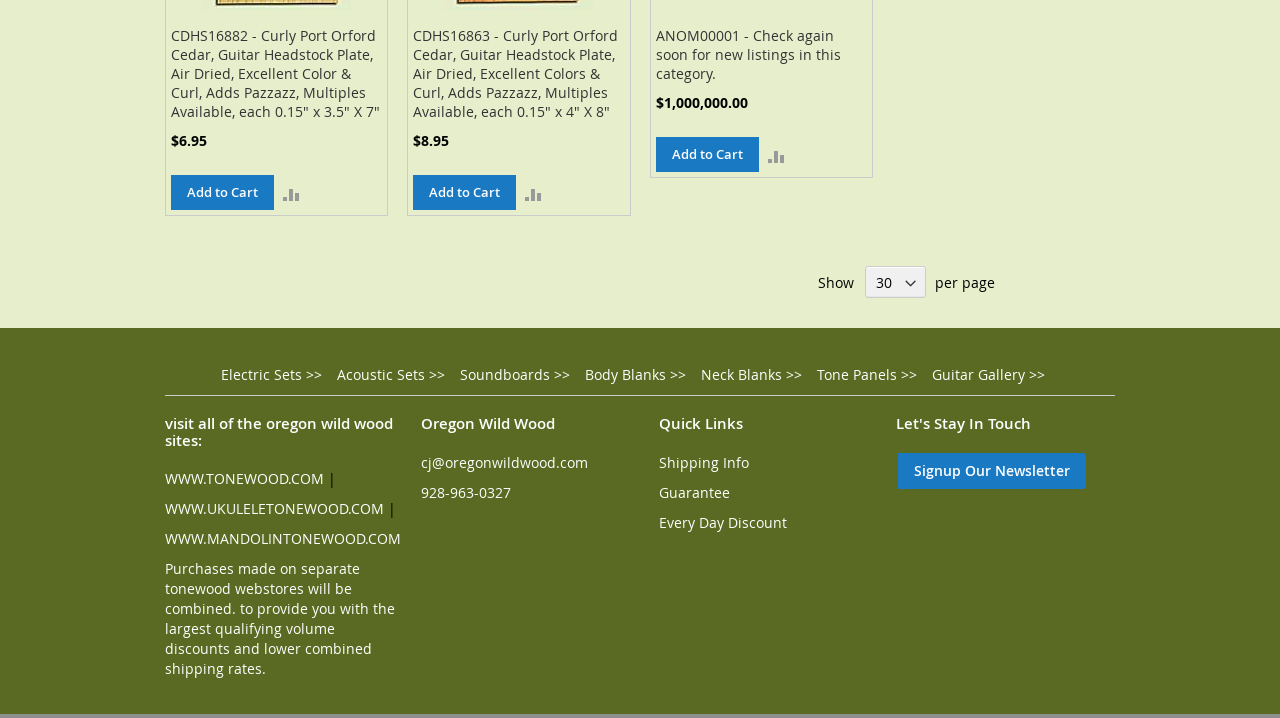What is the purpose of the 'Quick Links' section?
Provide a one-word or short-phrase answer based on the image.

Provide quick access to important pages